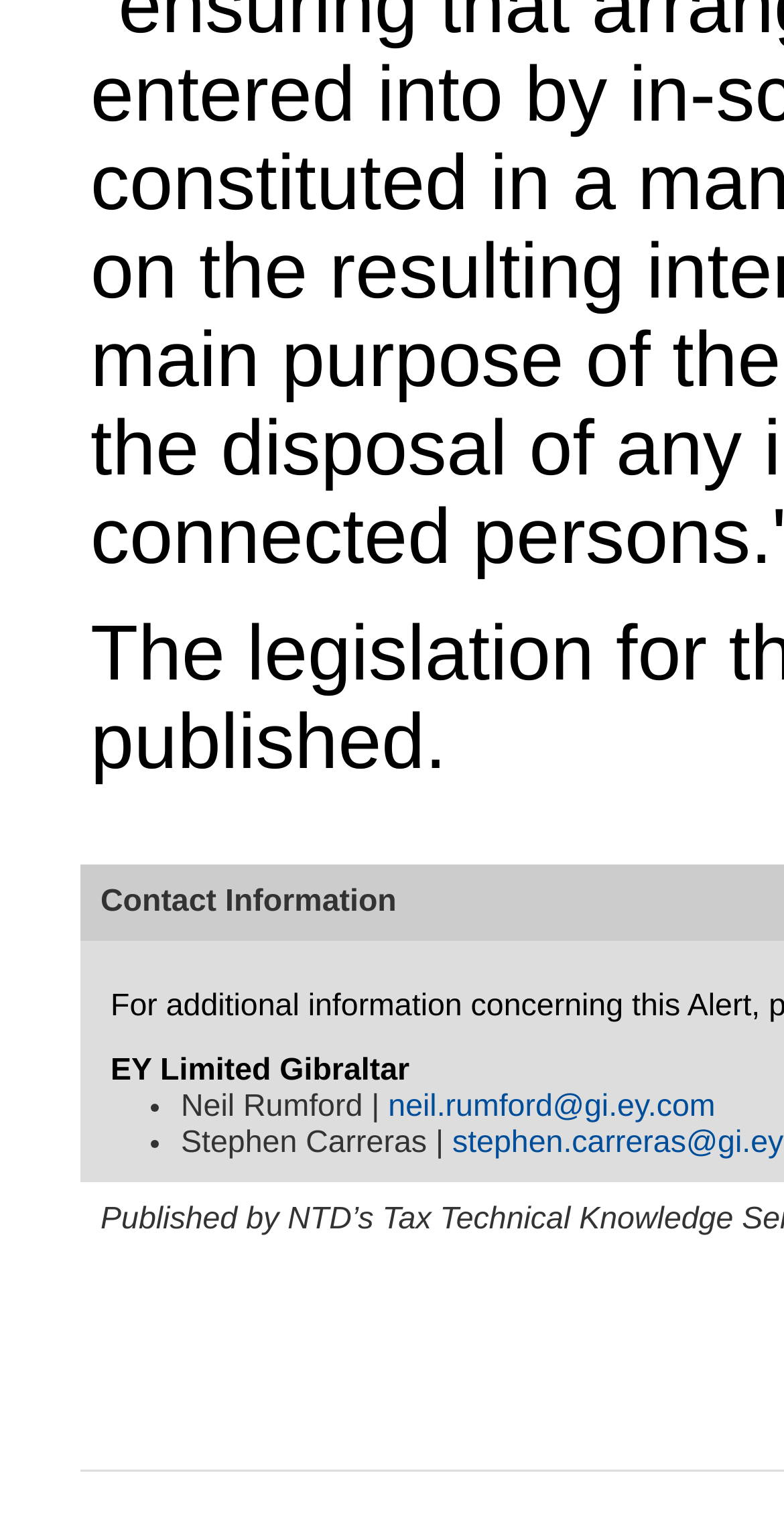Based on the element description: "neil.rumford@gi.ey.com", identify the bounding box coordinates for this UI element. The coordinates must be four float numbers between 0 and 1, listed as [left, top, right, bottom].

[0.495, 0.97, 0.912, 0.992]